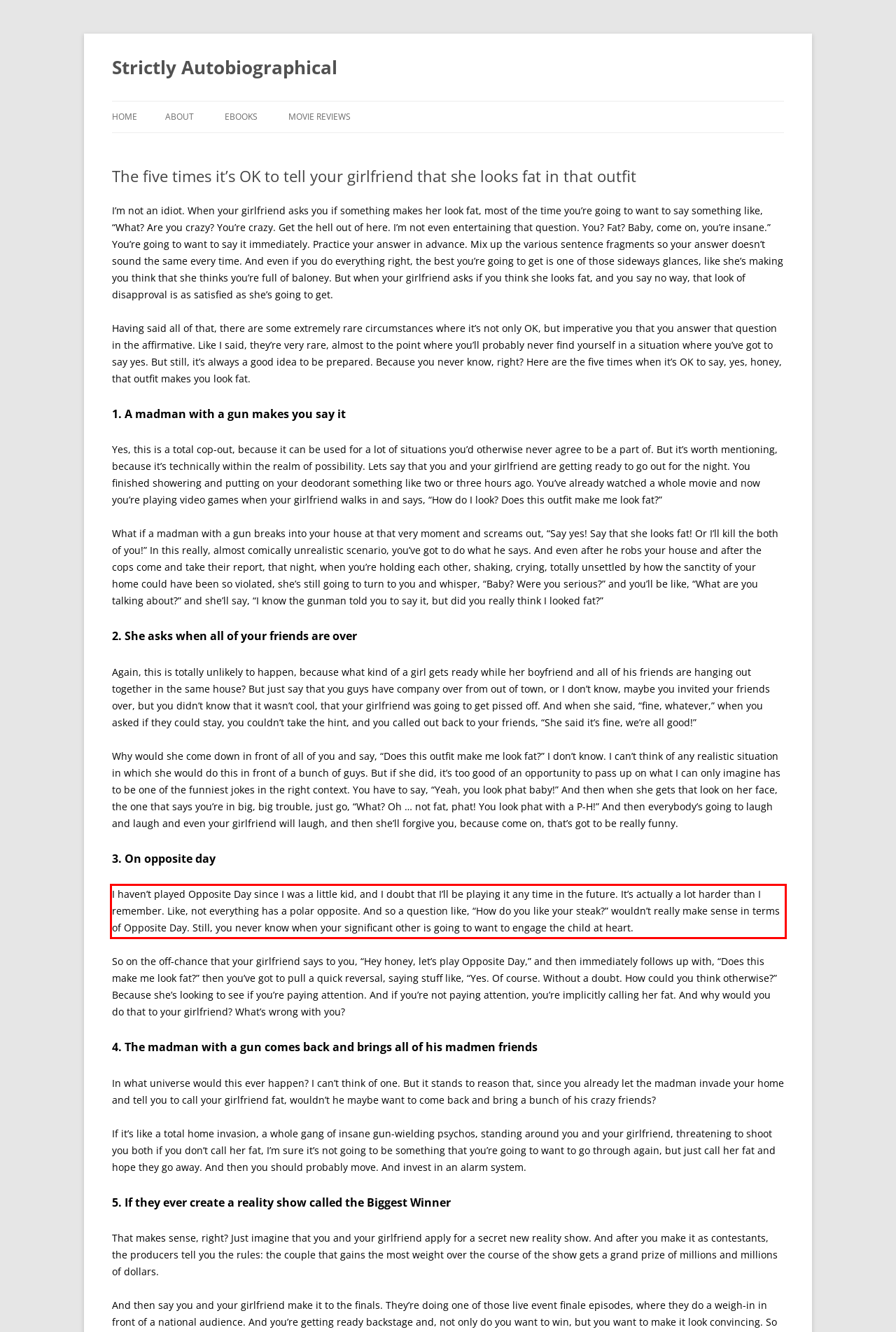Given a webpage screenshot with a red bounding box, perform OCR to read and deliver the text enclosed by the red bounding box.

I haven’t played Opposite Day since I was a little kid, and I doubt that I’ll be playing it any time in the future. It’s actually a lot harder than I remember. Like, not everything has a polar opposite. And so a question like, “How do you like your steak?” wouldn’t really make sense in terms of Opposite Day. Still, you never know when your significant other is going to want to engage the child at heart.